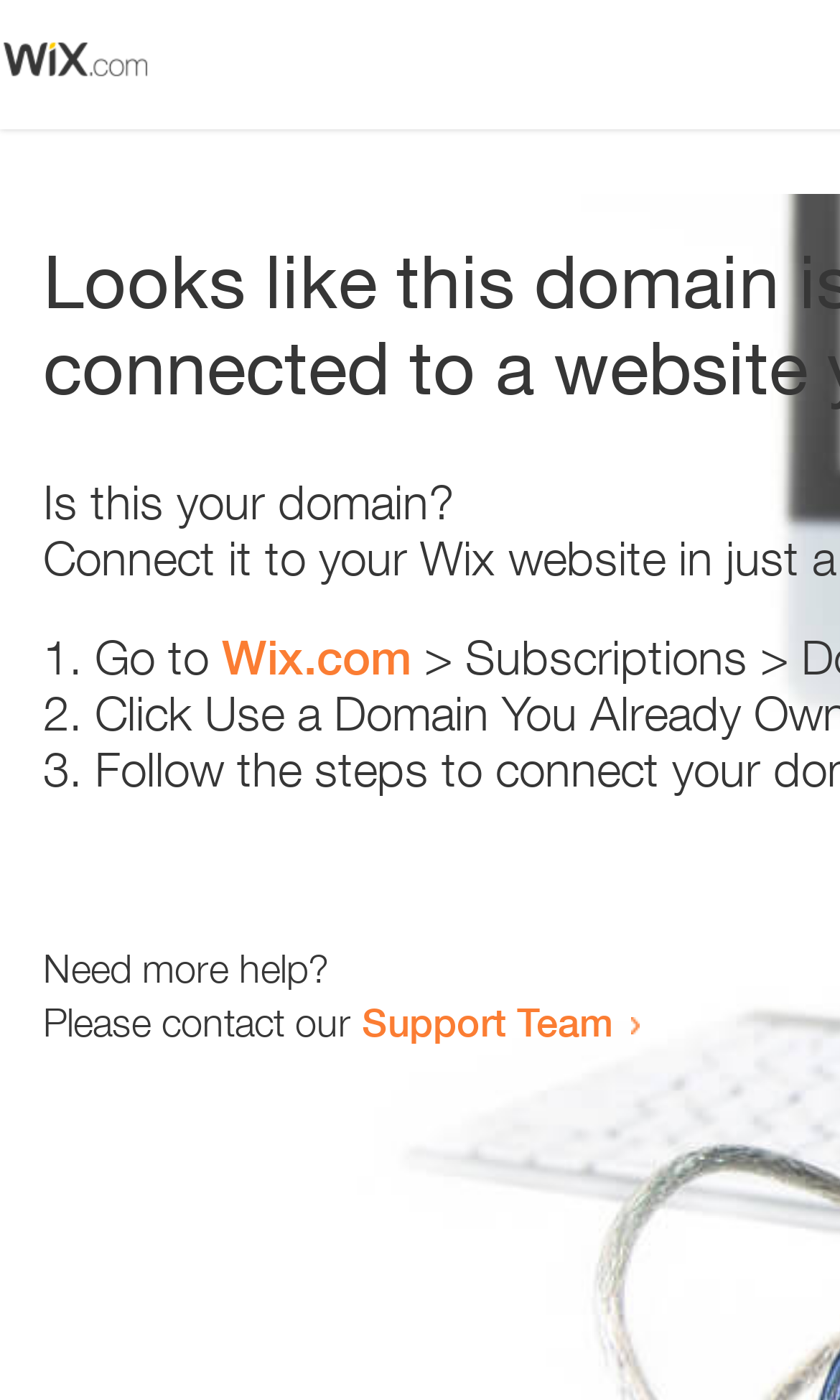What is the URL mentioned in the list?
Using the picture, provide a one-word or short phrase answer.

Wix.com